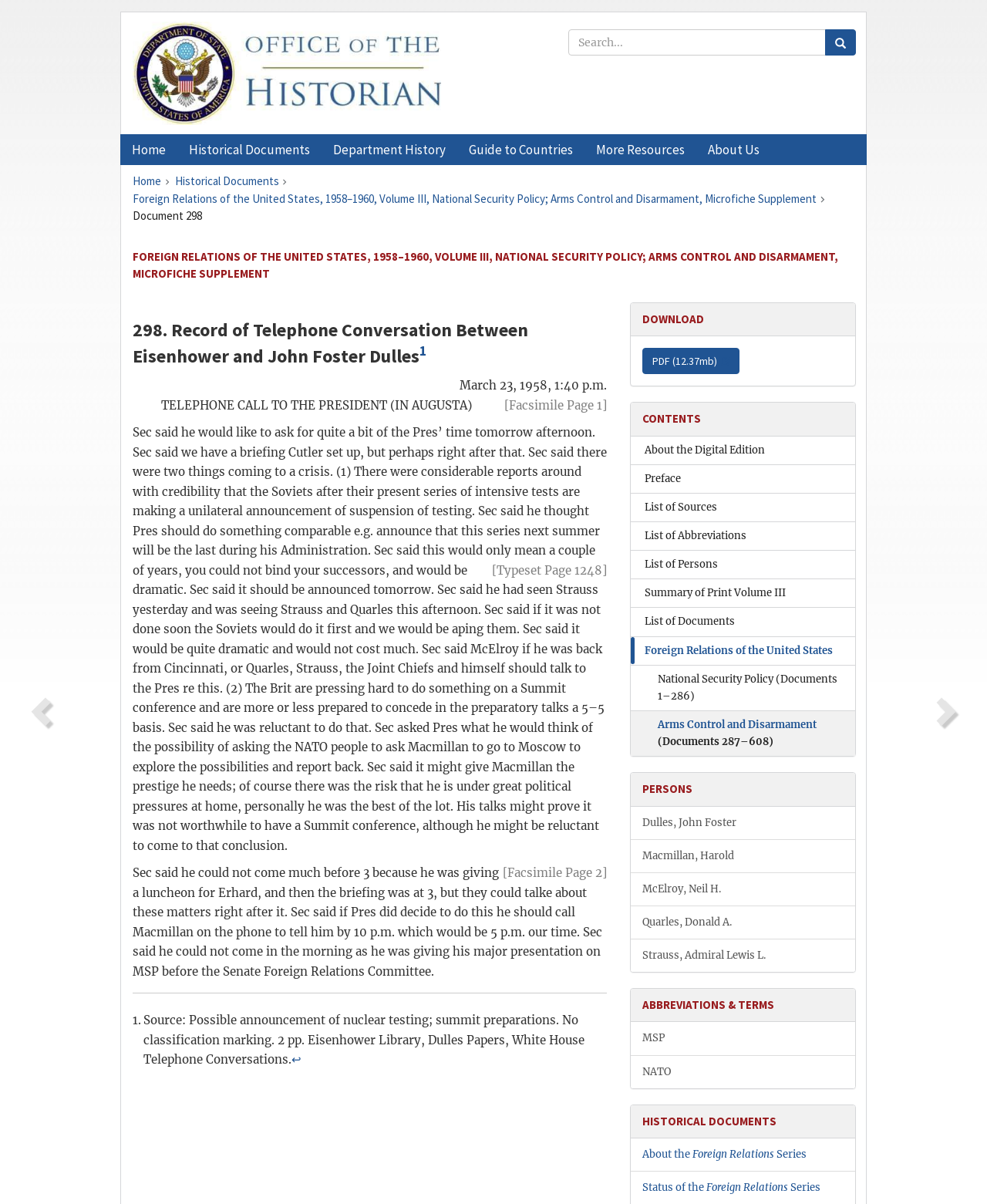Determine the bounding box coordinates for the region that must be clicked to execute the following instruction: "Download the PDF file".

[0.651, 0.289, 0.749, 0.311]